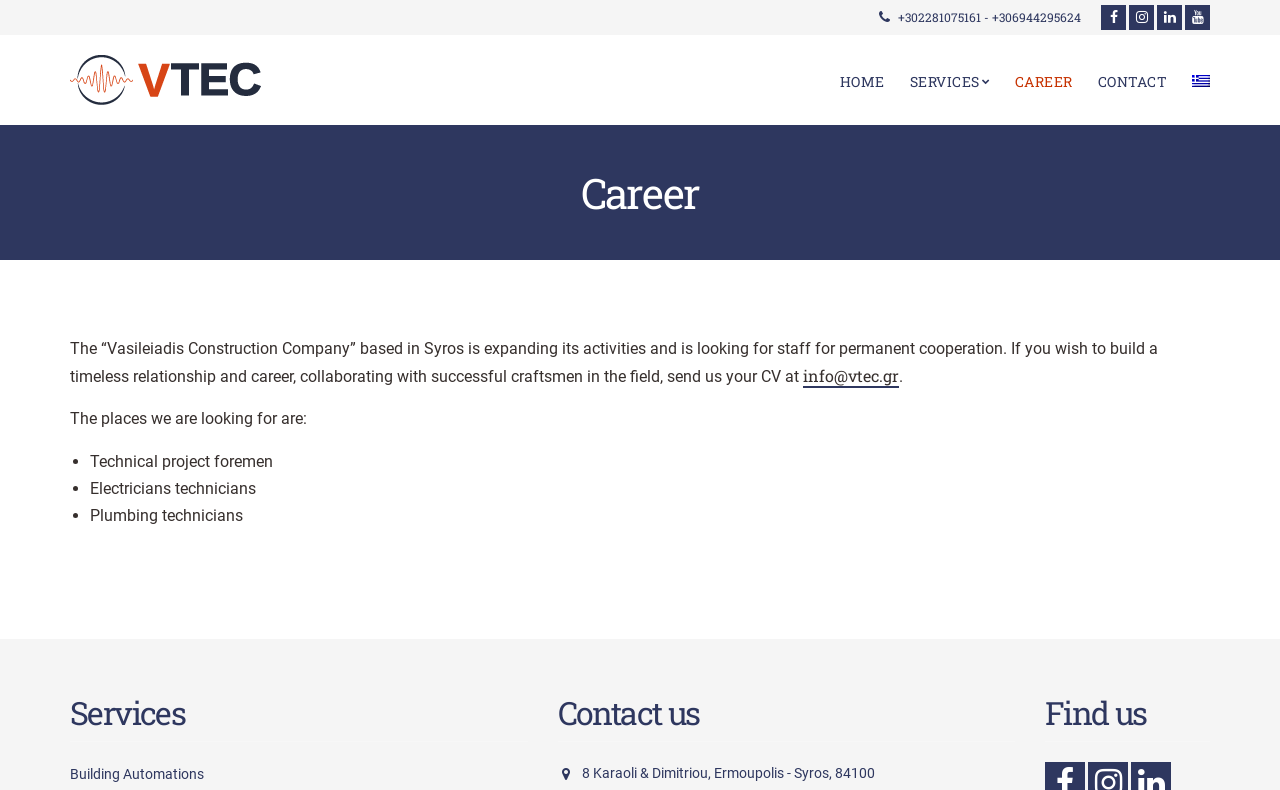Using a single word or phrase, answer the following question: 
What is the email address to send CV?

info@vtec.gr